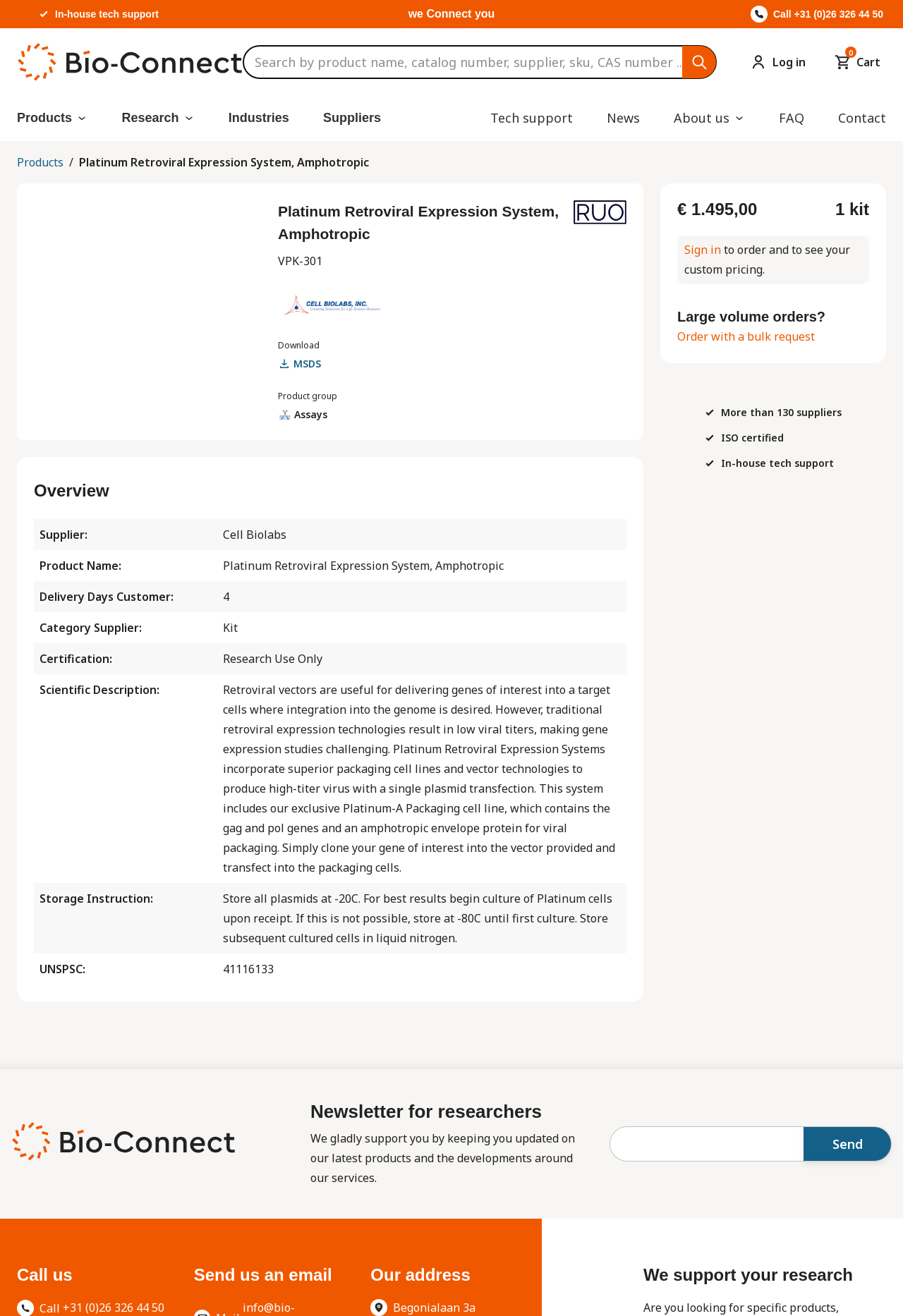Describe the entire webpage, focusing on both content and design.

This webpage is about a product called Platinum Retroviral Expression System, Amphotropic, with the catalog number VPK-301, from Cell Biolabs. At the top of the page, there is a logo and a search bar, followed by a navigation menu with links to various sections such as Products, Research, Industries, Suppliers, Tech support, News, About us, and FAQ. 

Below the navigation menu, there is a main section that displays the product information. The product name and catalog number are prominently displayed, along with a research use only icon. There is also a download link for the product's MSDS (Material Safety Data Sheet). 

The product information is organized into several sections, including Overview, Product Name, Supplier, Delivery Days Customer, Category Supplier, Certification, Scientific Description, Storage Instruction, and UNSPSC. The Scientific Description section provides a detailed description of the product, its features, and its applications. 

On the right side of the page, there is a section that displays the product's pricing information, including the price per kit and a call to action to sign in to order and view custom pricing. There are also links to order with a bulk request and to contact the supplier for large volume orders. 

At the bottom of the page, there is a section that promotes the company's newsletter for researchers, with a brief description and a call to action to subscribe. There is also a section that displays the company's contact information, including phone number, email address, and physical address.